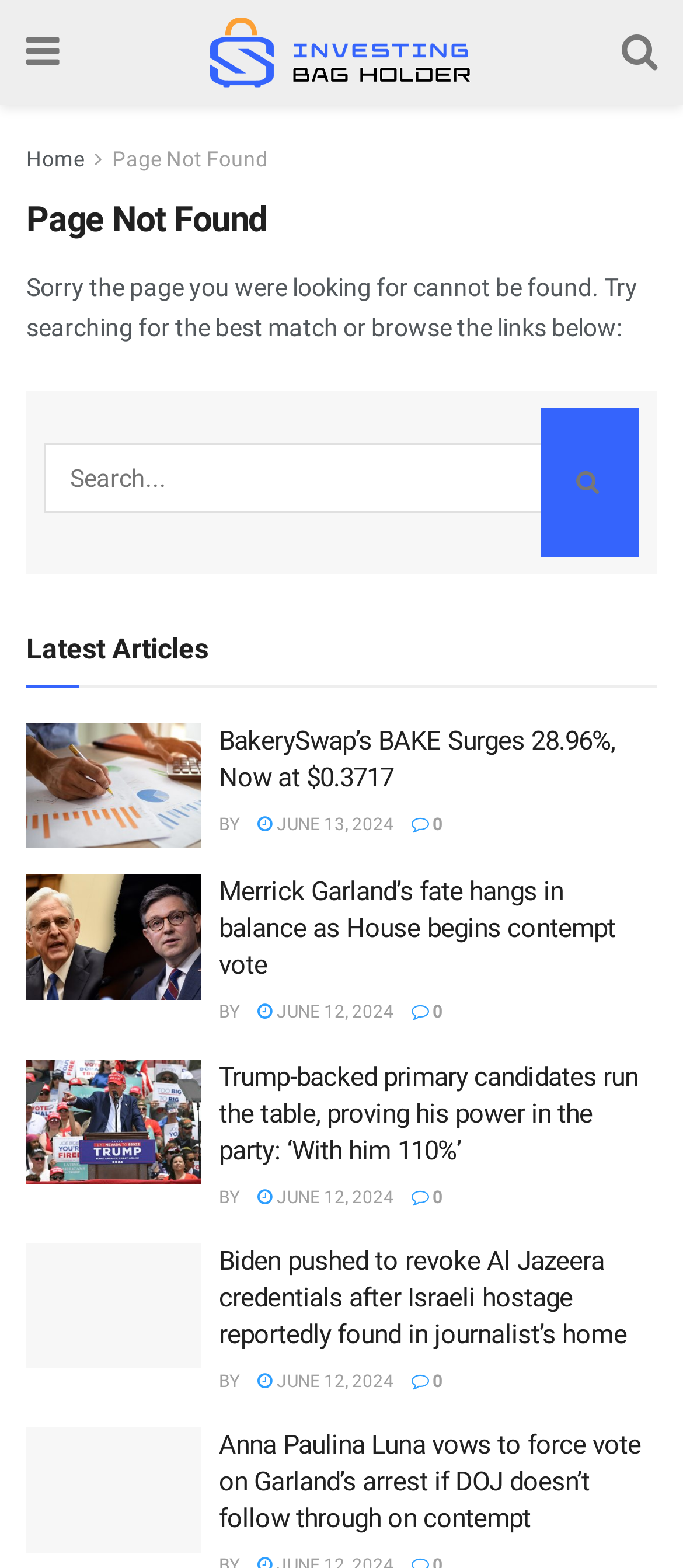Please find the bounding box coordinates of the element that you should click to achieve the following instruction: "Browse latest news". The coordinates should be presented as four float numbers between 0 and 1: [left, top, right, bottom].

[0.038, 0.394, 0.305, 0.434]